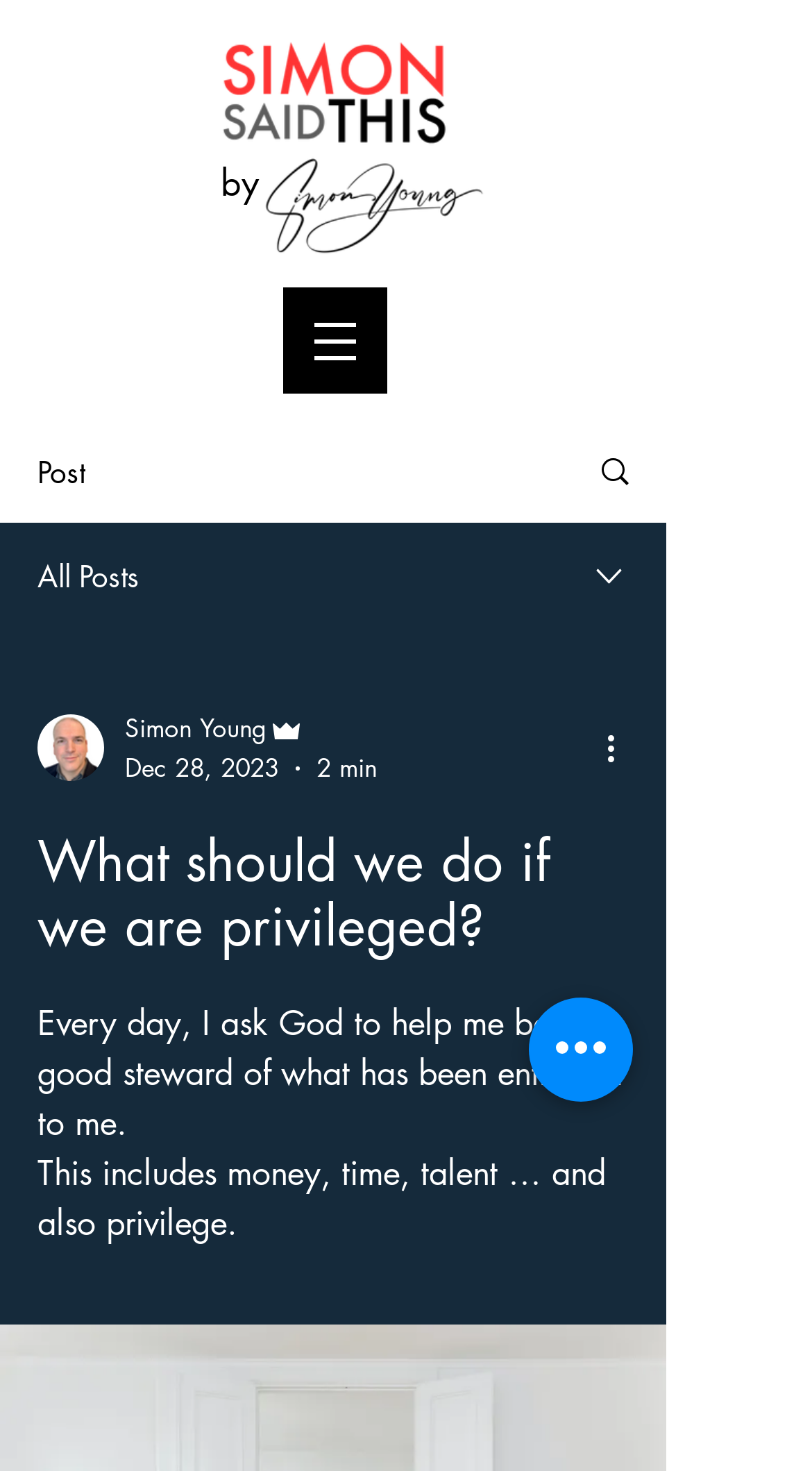Give a detailed explanation of the elements present on the webpage.

This webpage appears to be a blog post or article with a focus on personal reflection and spirituality. At the top of the page, there is a prominent image of a person, Simon Young, with a caption "simonsaidthis" and a link to the site. Below this, there is a navigation menu labeled "Site" with a dropdown menu.

To the left of the navigation menu, there is a section with a heading "by" and a button labeled "Post" with an adjacent image. Below this, there are links to "All Posts" and an image. Further down, there is a combobox with a dropdown menu that includes the writer's picture, name, and role as "Admin", as well as the date and time the post was written.

The main content of the page is a heading that reads "What should we do if we are privileged?" followed by two paragraphs of text. The first paragraph begins with "Every day, I ask God to help me be a good steward of what has been entrusted to me." and the second paragraph starts with "This includes money, time, talent … and also privilege." 

On the right side of the page, there are several buttons and links, including "More actions" and "Quick actions". There are also several images scattered throughout the page, including a profile picture of the writer and various icons for navigation and actions.